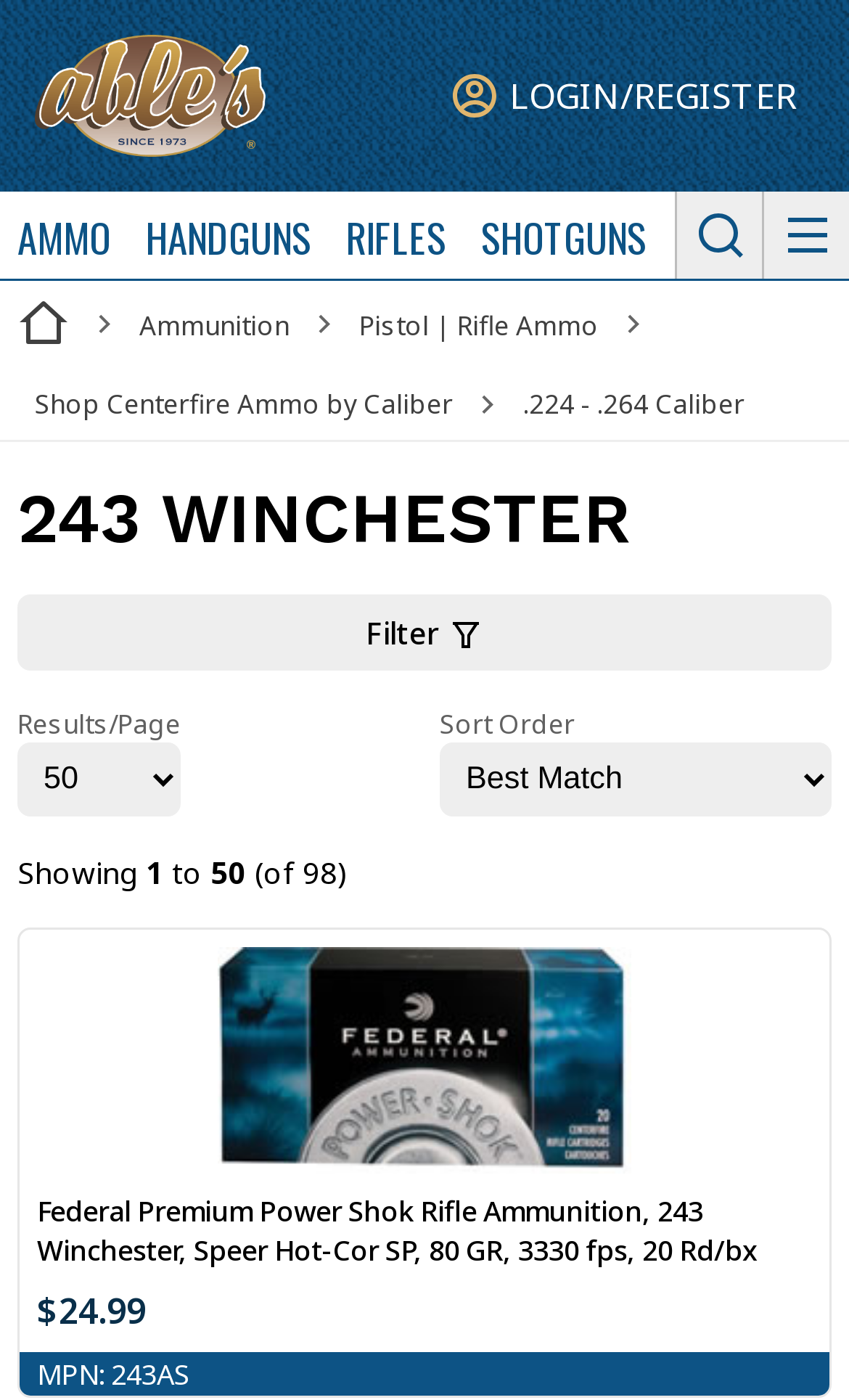Provide the bounding box coordinates of the HTML element this sentence describes: "Shop Centerfire Ammo by Caliber". The bounding box coordinates consist of four float numbers between 0 and 1, i.e., [left, top, right, bottom].

[0.041, 0.275, 0.533, 0.302]